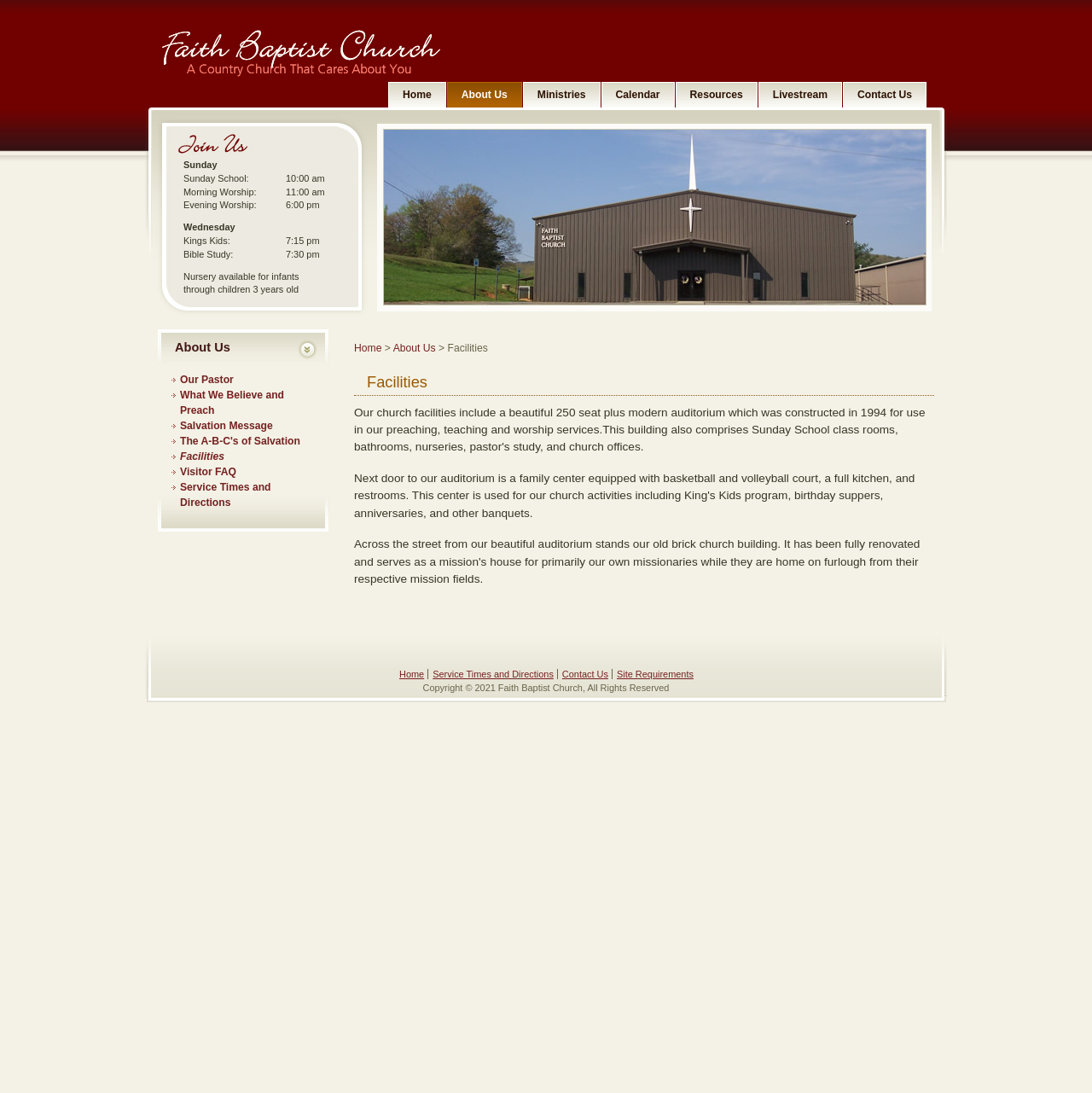Bounding box coordinates are given in the format (top-left x, top-left y, bottom-right x, bottom-right y). All values should be floating point numbers between 0 and 1. Provide the bounding box coordinate for the UI element described as: Calendar

[0.55, 0.075, 0.618, 0.098]